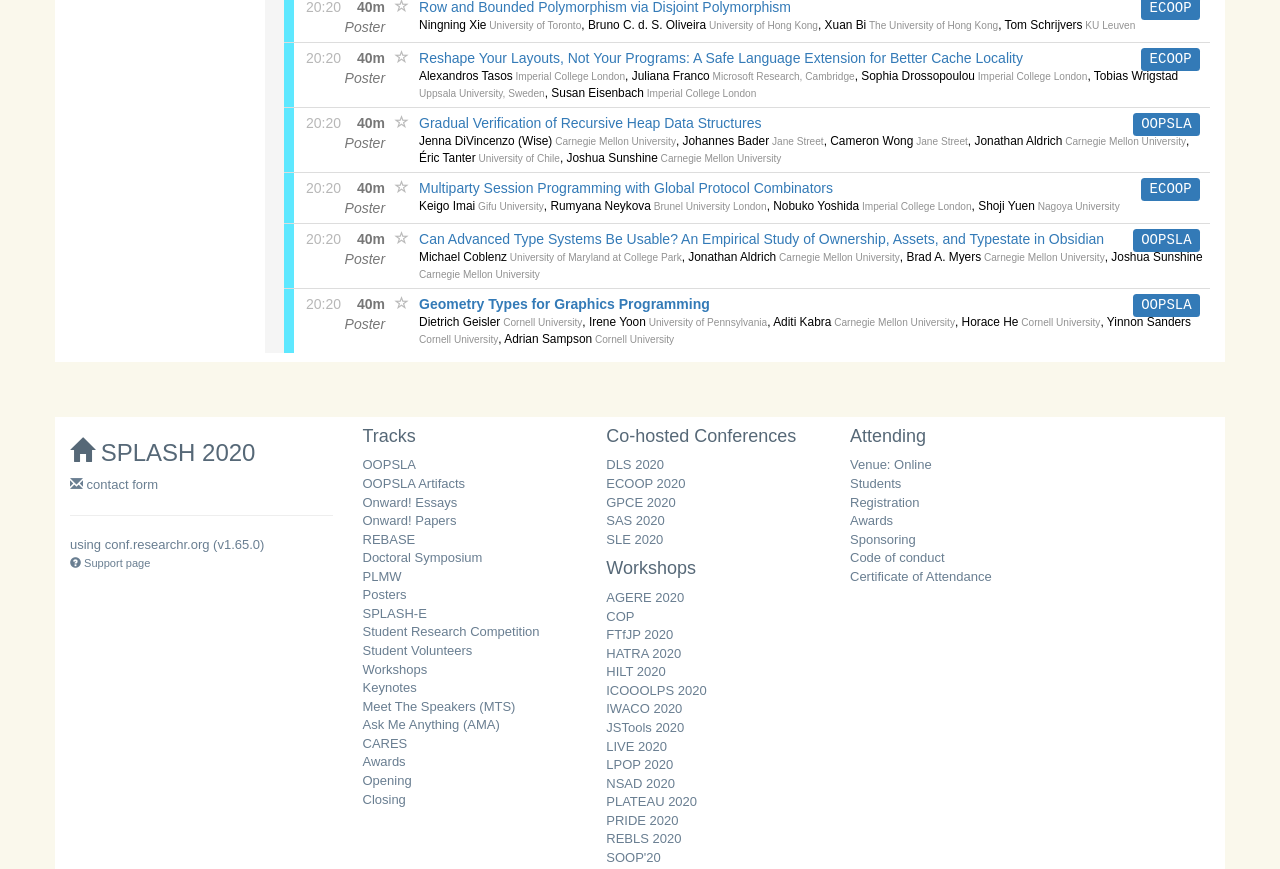Using the webpage screenshot and the element description Certificate of Attendance, determine the bounding box coordinates. Specify the coordinates in the format (top-left x, top-left y, bottom-right x, bottom-right y) with values ranging from 0 to 1.

[0.664, 0.655, 0.775, 0.672]